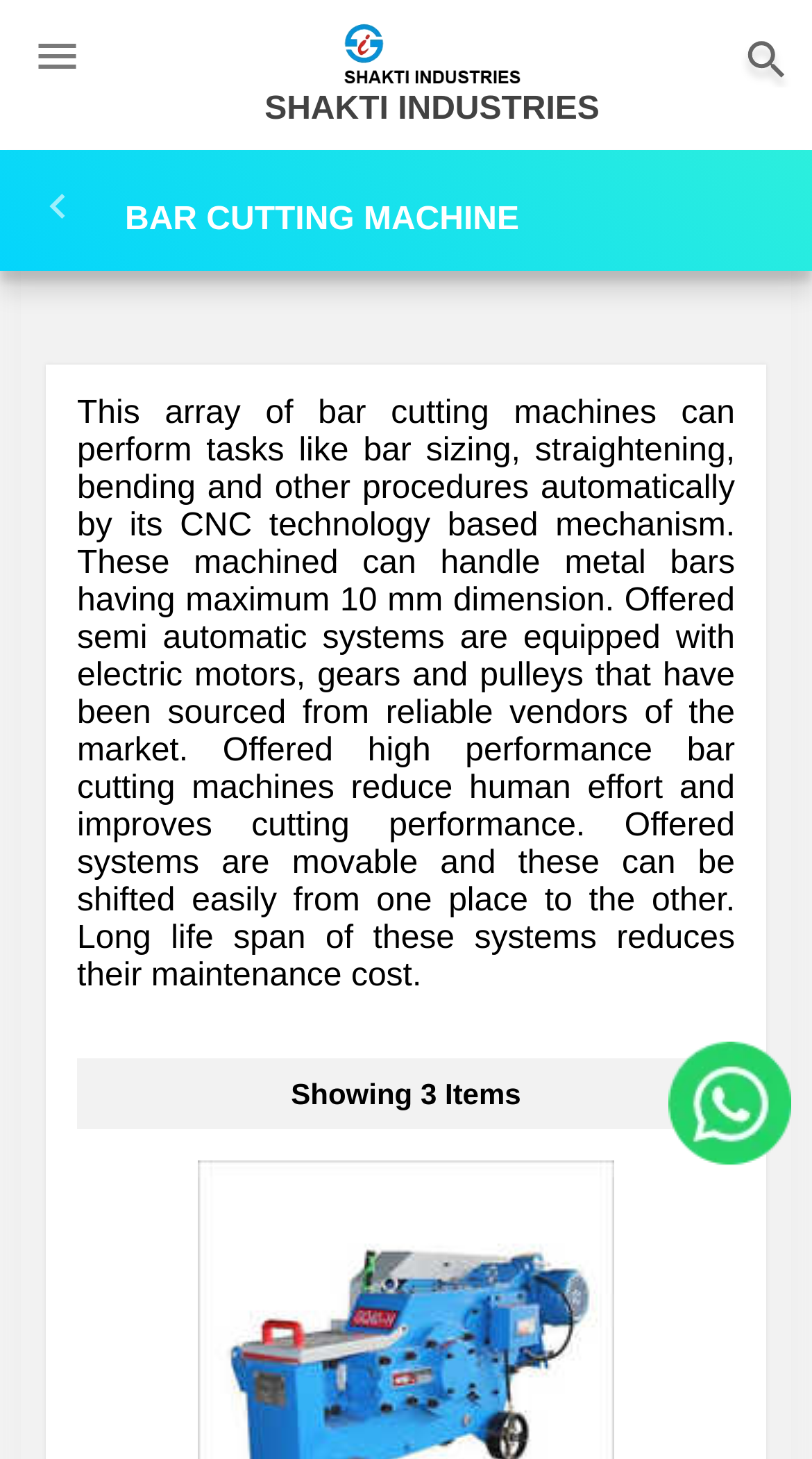Describe the entire webpage, focusing on both content and design.

The webpage is about Bar Cutting Machine Manufacturer in Ahmedabad, India. At the top left corner, there is a small image with the label "home". Next to it, there is a link to "SHAKTI INDUSTRIES". On the top right corner, there is another identical "home" image. Below the top section, there is a prominent heading "BAR CUTTING MACHINE" that spans almost the entire width of the page.

Below the heading, there is a large block of text that describes the features and benefits of the bar cutting machines. The text explains that these machines can perform various tasks automatically, handle metal bars up to 10 mm in dimension, and are equipped with electric motors, gears, and pulleys. It also highlights the advantages of these machines, including reduced human effort, improved cutting performance, and low maintenance cost.

Further down the page, there is a small text "Showing 3 Items", which suggests that there may be a list or gallery of products or items related to bar cutting machines.